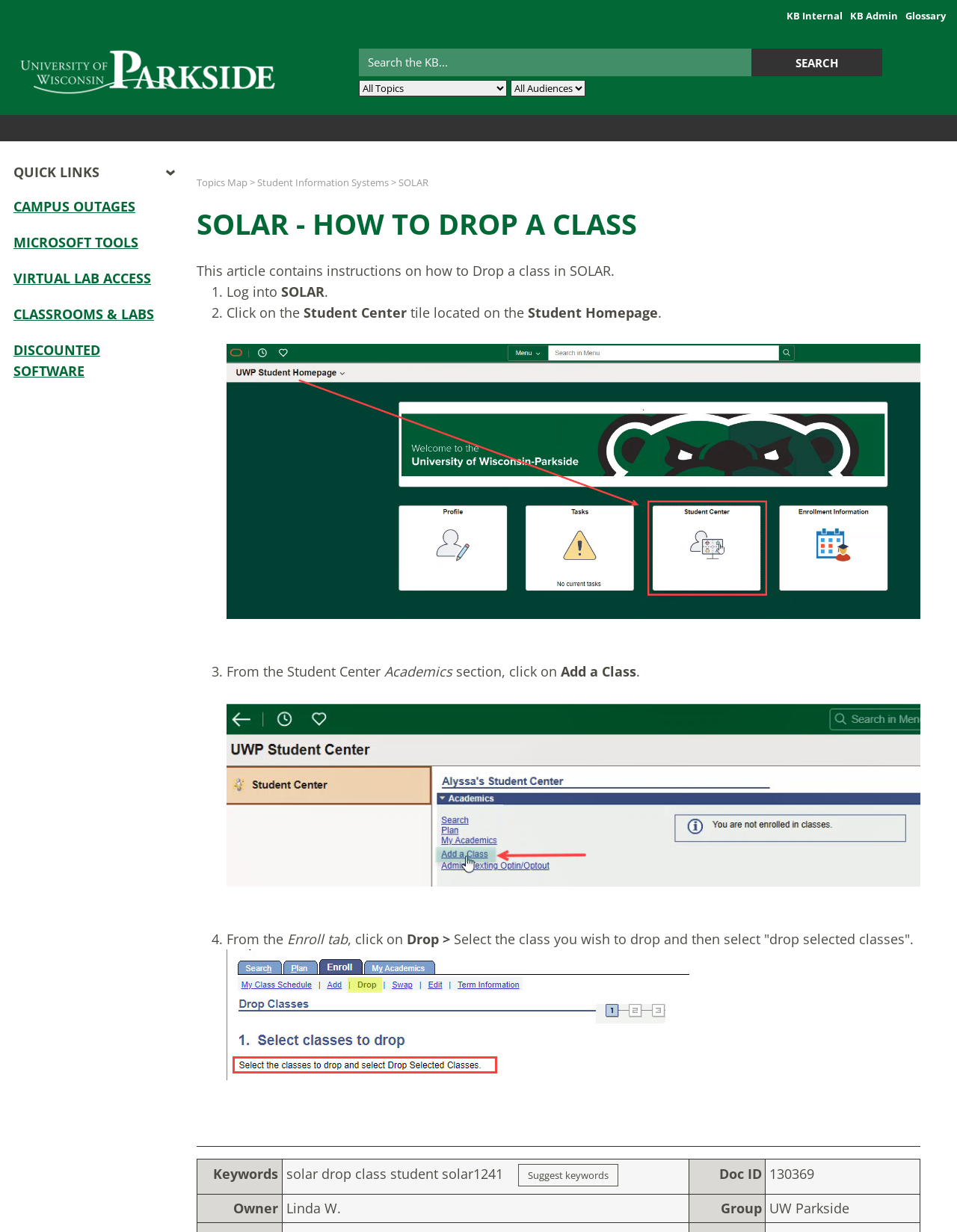Please locate the clickable area by providing the bounding box coordinates to follow this instruction: "Suggest keywords".

[0.541, 0.944, 0.646, 0.963]